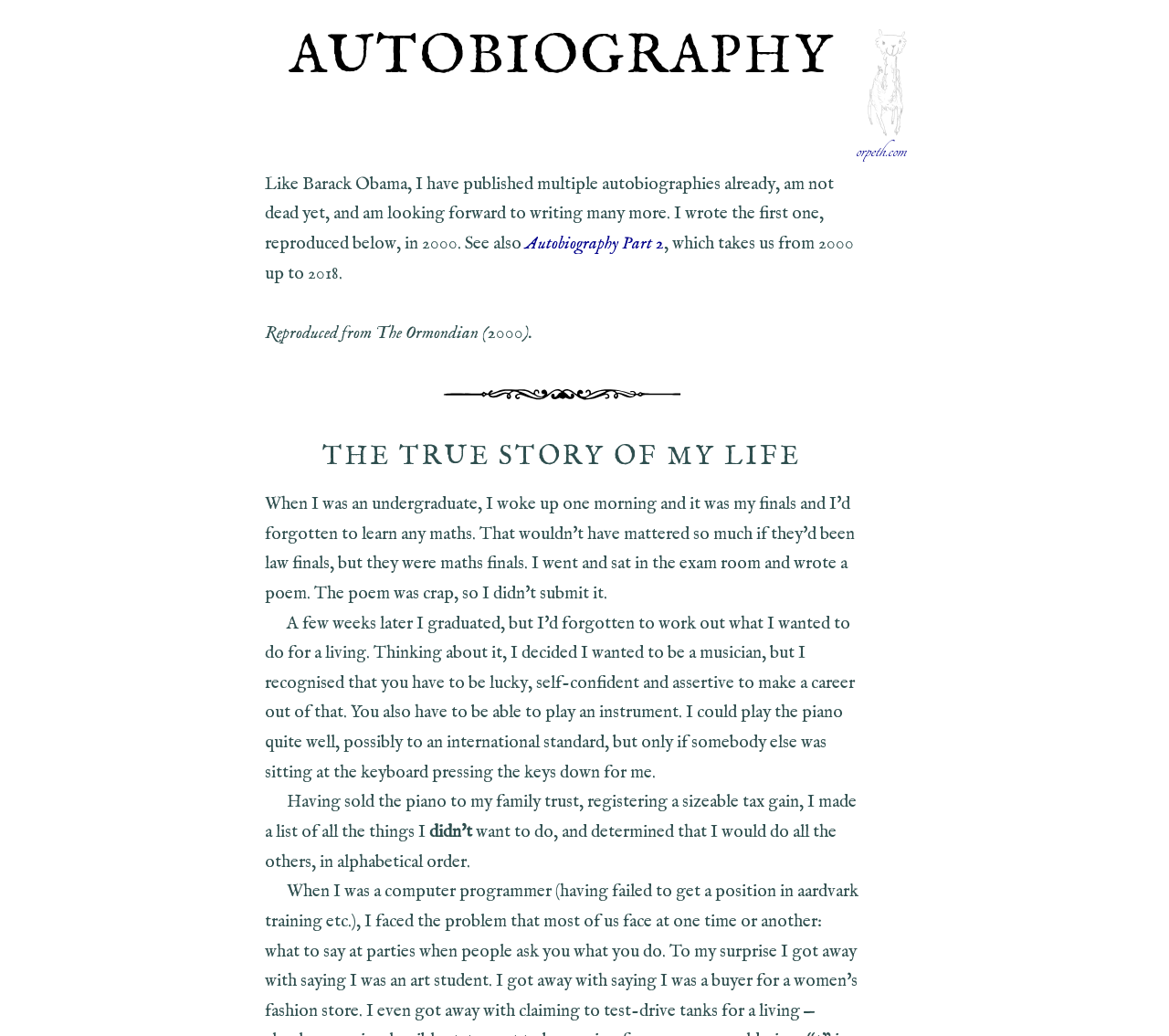For the following element description, predict the bounding box coordinates in the format (top-left x, top-left y, bottom-right x, bottom-right y). All values should be floating point numbers between 0 and 1. Description: orpeth.com

[0.734, 0.119, 0.789, 0.164]